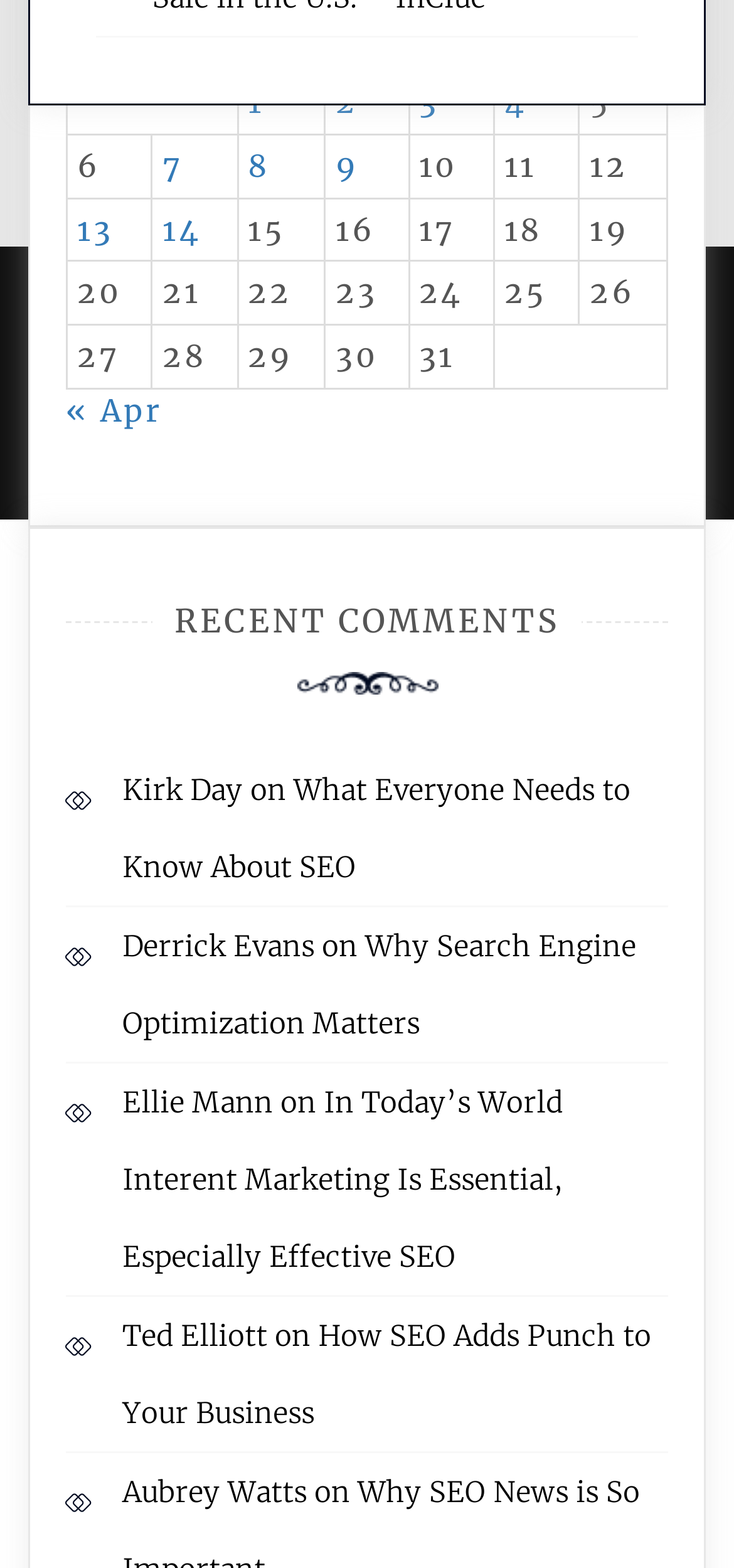Determine the bounding box coordinates of the UI element described below. Use the format (top-left x, top-left y, bottom-right x, bottom-right y) with floating point numbers between 0 and 1: Aubrey Watts

[0.167, 0.94, 0.418, 0.963]